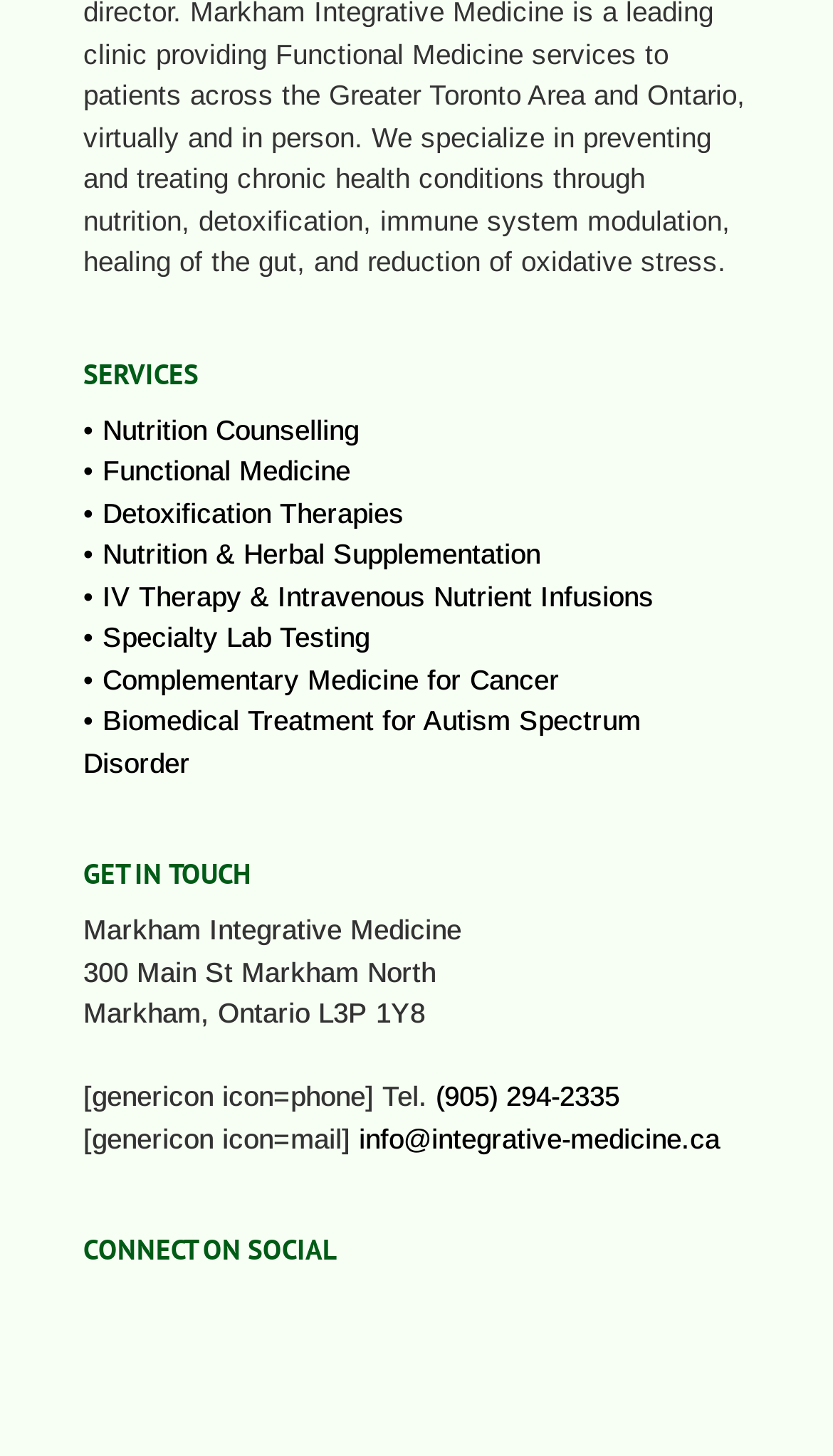What is the address of Markham Integrative Medicine?
Your answer should be a single word or phrase derived from the screenshot.

300 Main St Markham North